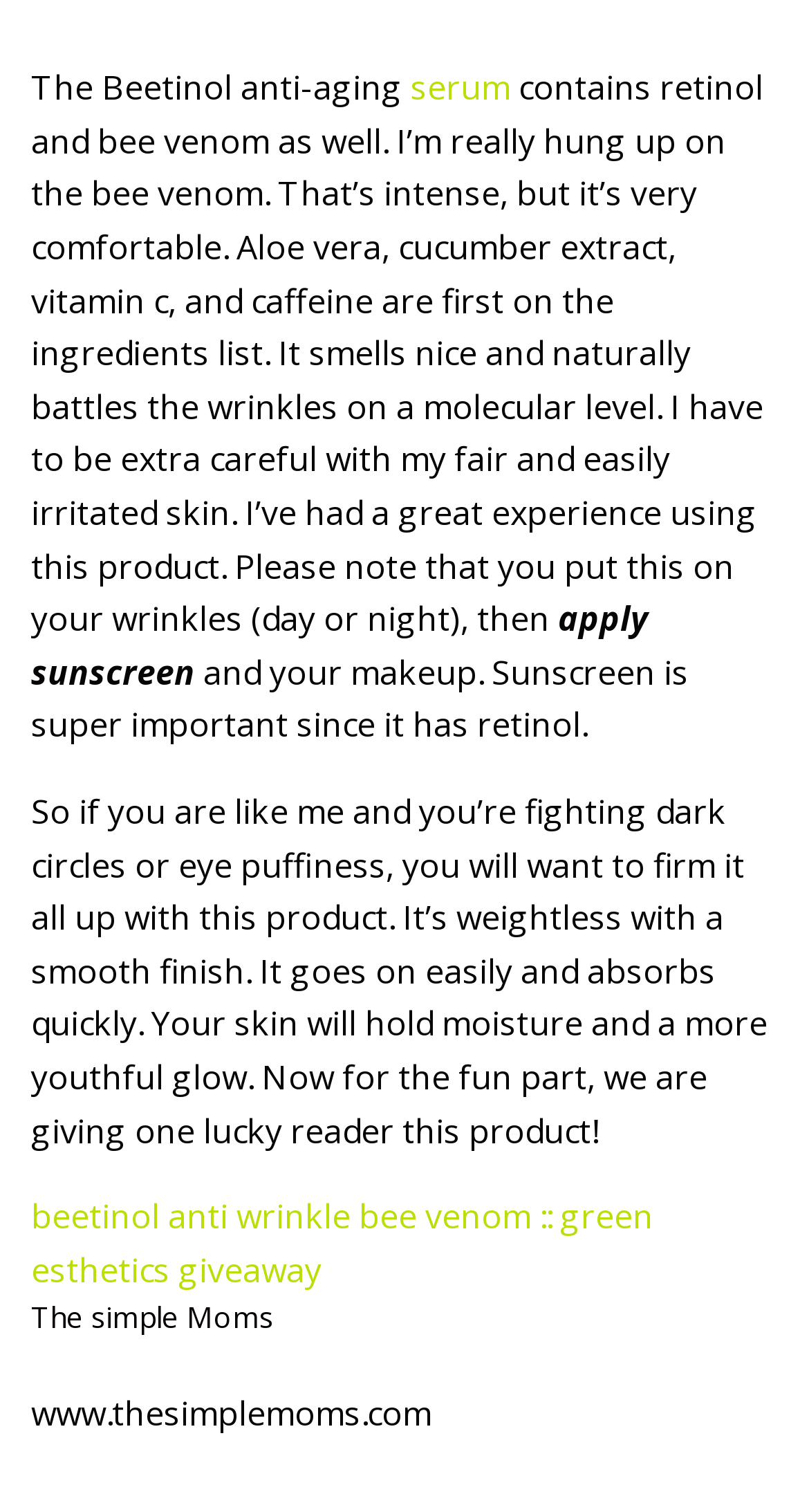What is the main ingredient in Beetinol anti-aging serum?
Based on the image, please offer an in-depth response to the question.

The main ingredient in Beetinol anti-aging serum is bee venom, which is mentioned in the text as something the author is 'really hung up on'.